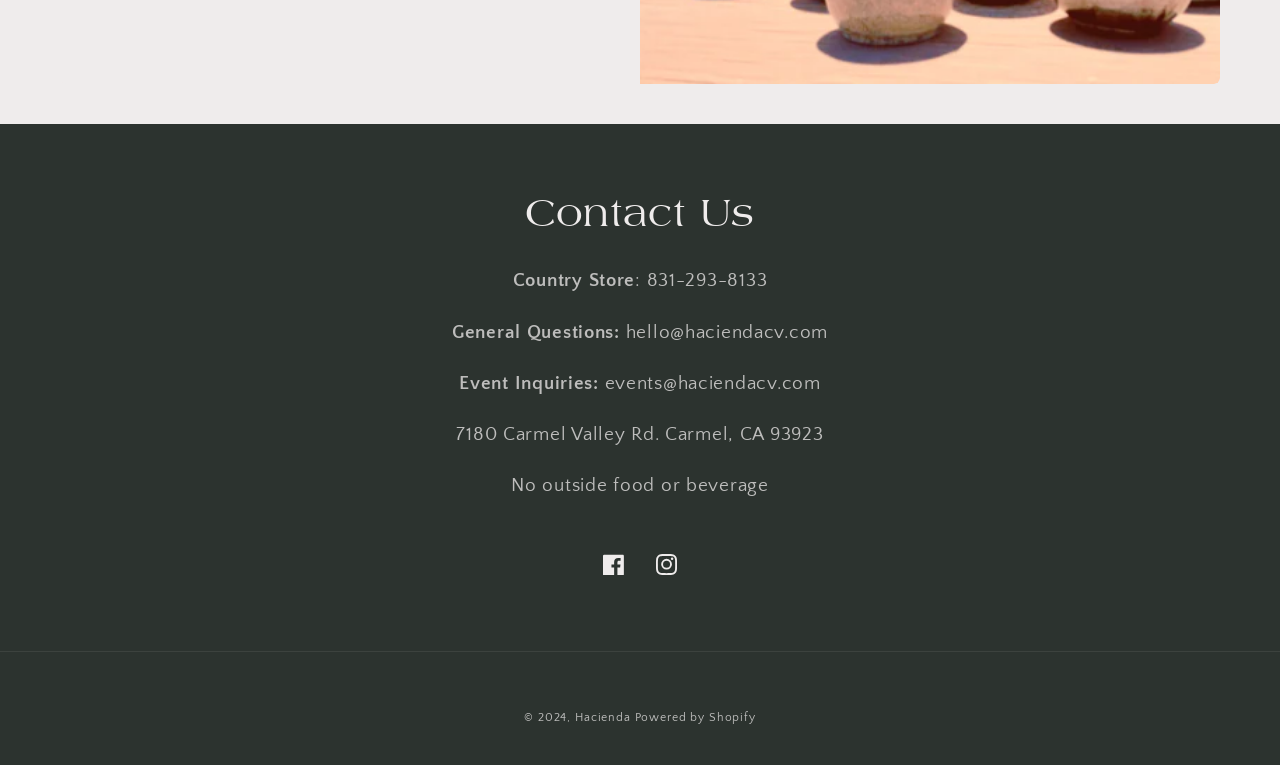What is the email address for general questions?
Based on the image, give a concise answer in the form of a single word or short phrase.

hello@haciendacv.com